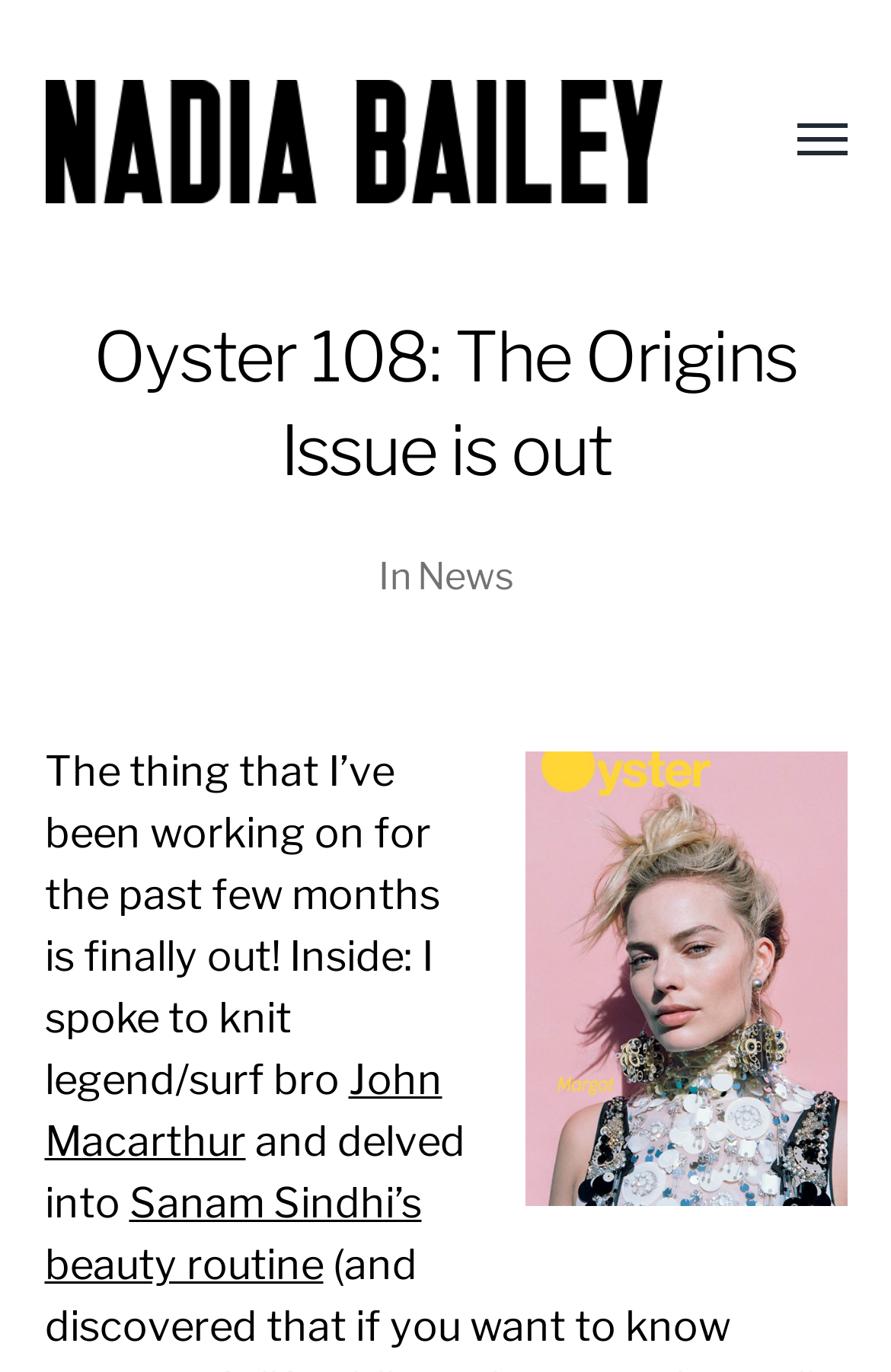What is the main topic of the article?
Please provide a single word or phrase based on the screenshot.

Oyster 108